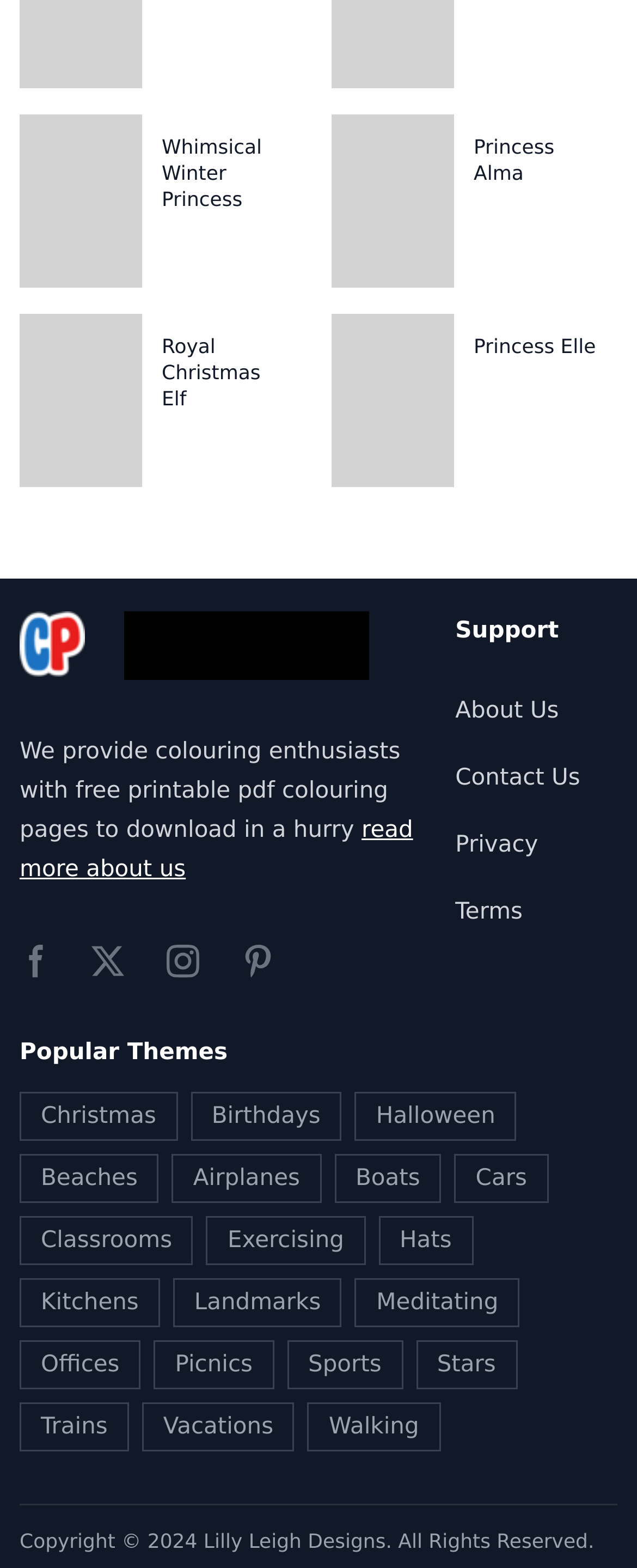Please find the bounding box for the UI component described as follows: "Princess Elle".

[0.744, 0.213, 0.935, 0.228]